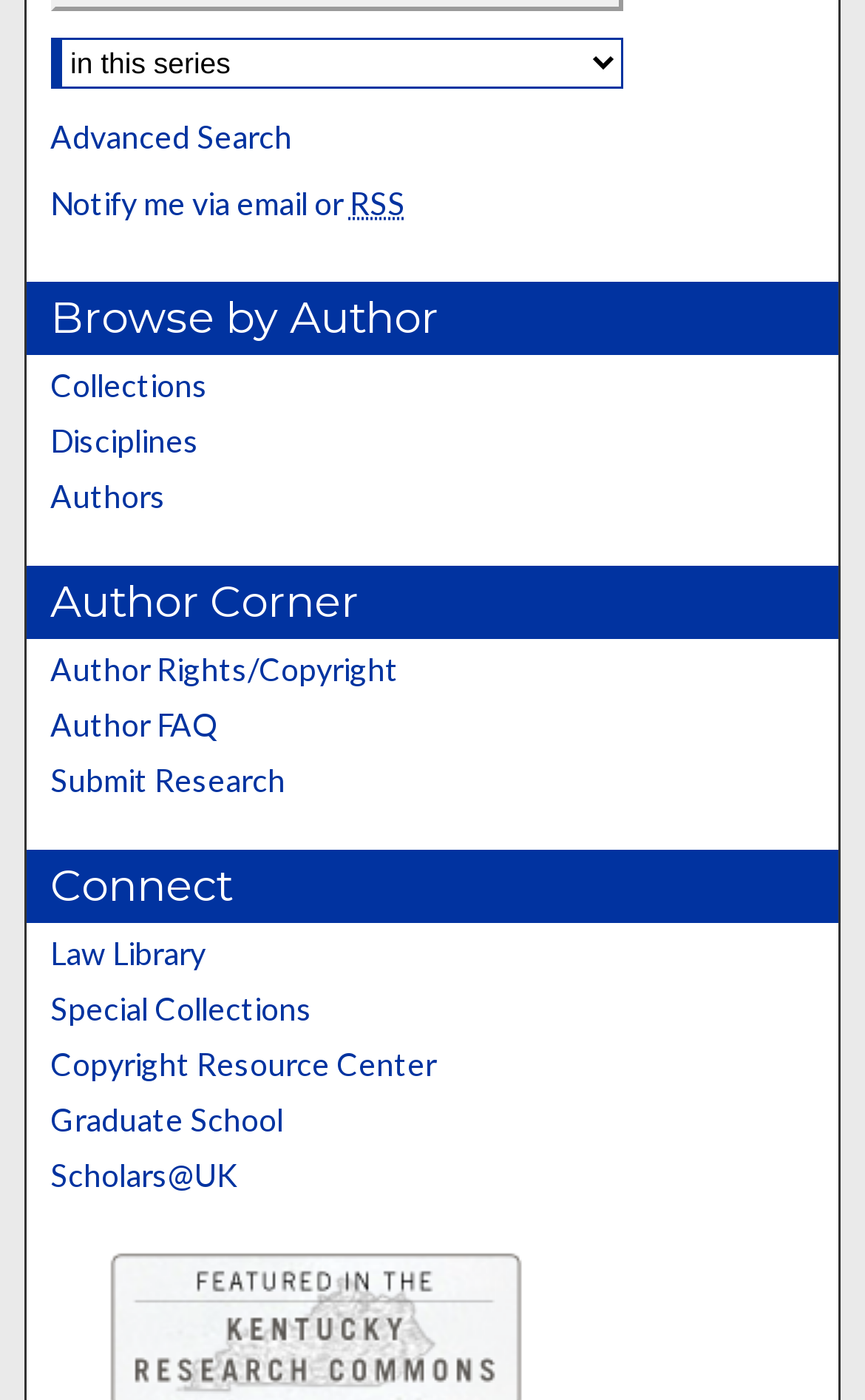Determine the bounding box coordinates for the element that should be clicked to follow this instruction: "Search using advanced search". The coordinates should be given as four float numbers between 0 and 1, in the format [left, top, right, bottom].

[0.058, 0.047, 0.338, 0.073]